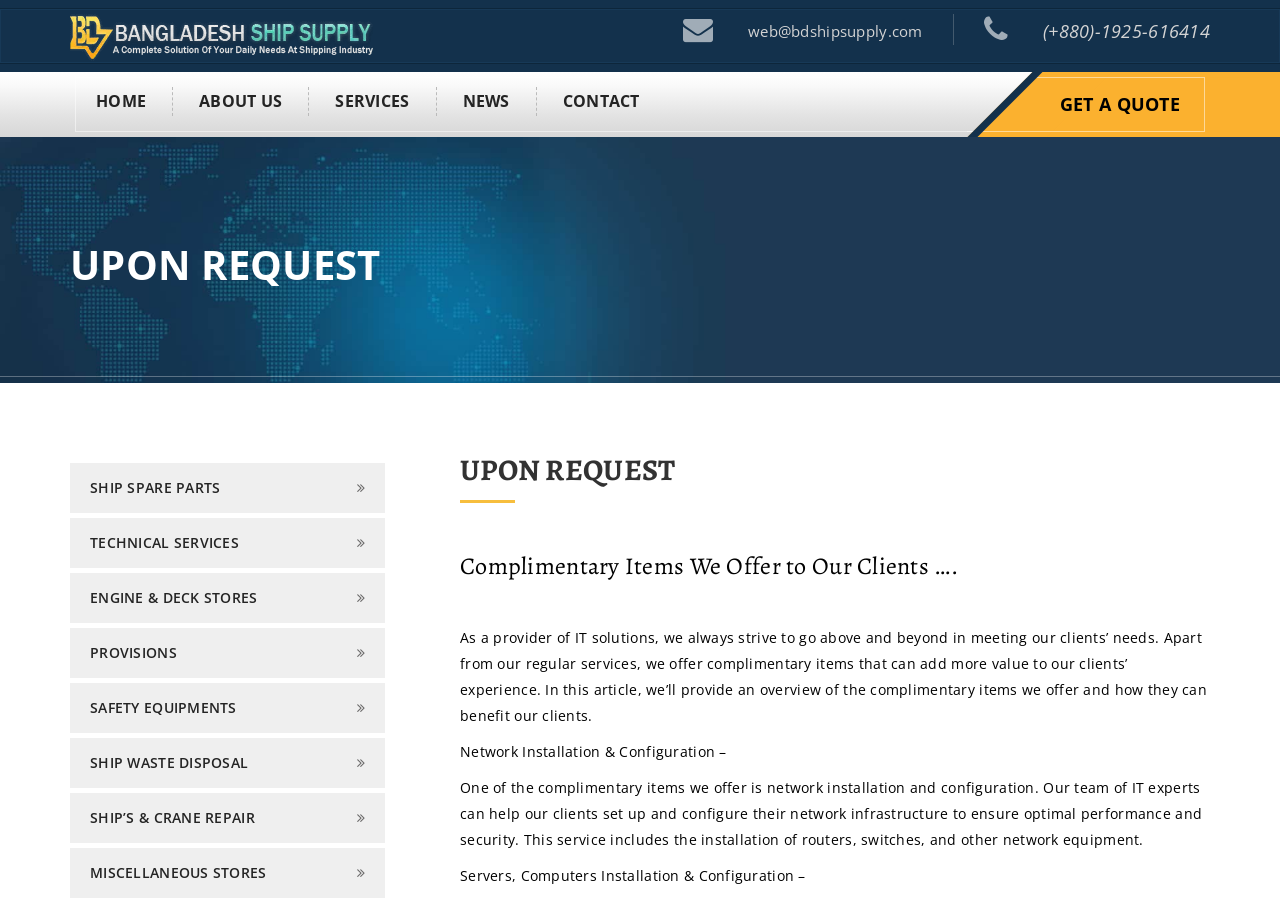Provide the bounding box coordinates of the HTML element this sentence describes: "Contact". The bounding box coordinates consist of four float numbers between 0 and 1, i.e., [left, top, right, bottom].

[0.419, 0.097, 0.5, 0.129]